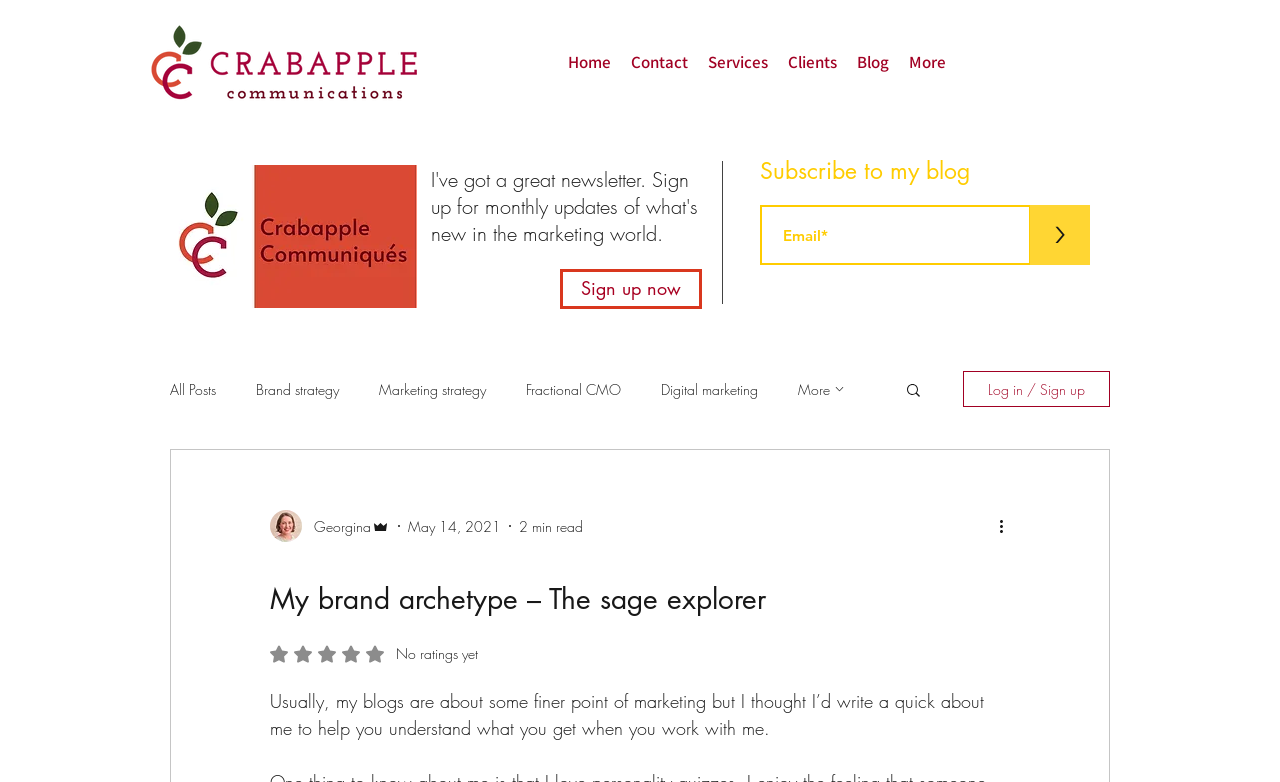Kindly respond to the following question with a single word or a brief phrase: 
What is the estimated reading time of the blog post?

2 min